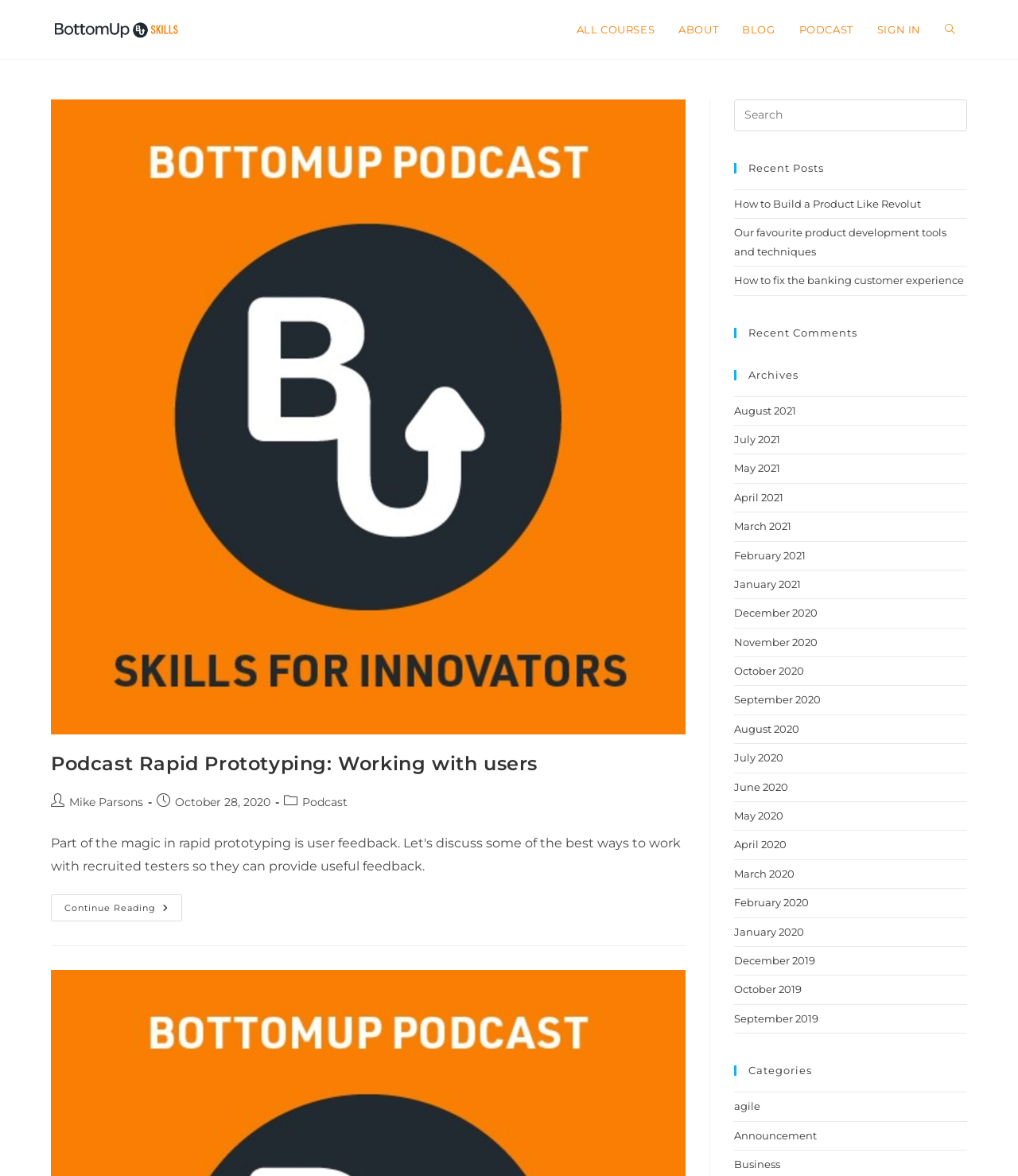Find the bounding box coordinates of the UI element according to this description: "BLOG".

[0.717, 0.0, 0.773, 0.05]